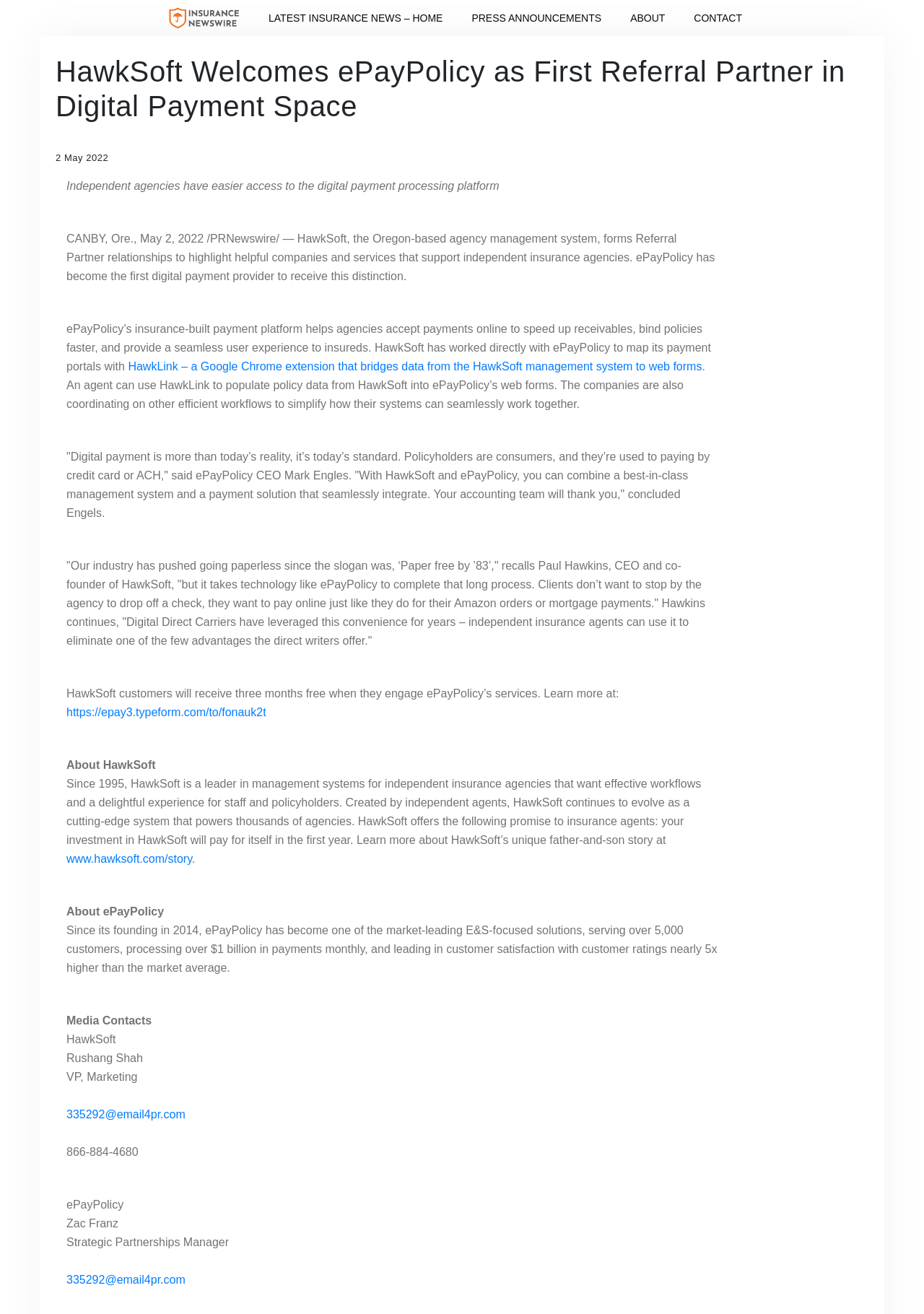Give a concise answer using one word or a phrase to the following question:
What is the relationship between HawkSoft and ePayPolicy?

Referral Partner